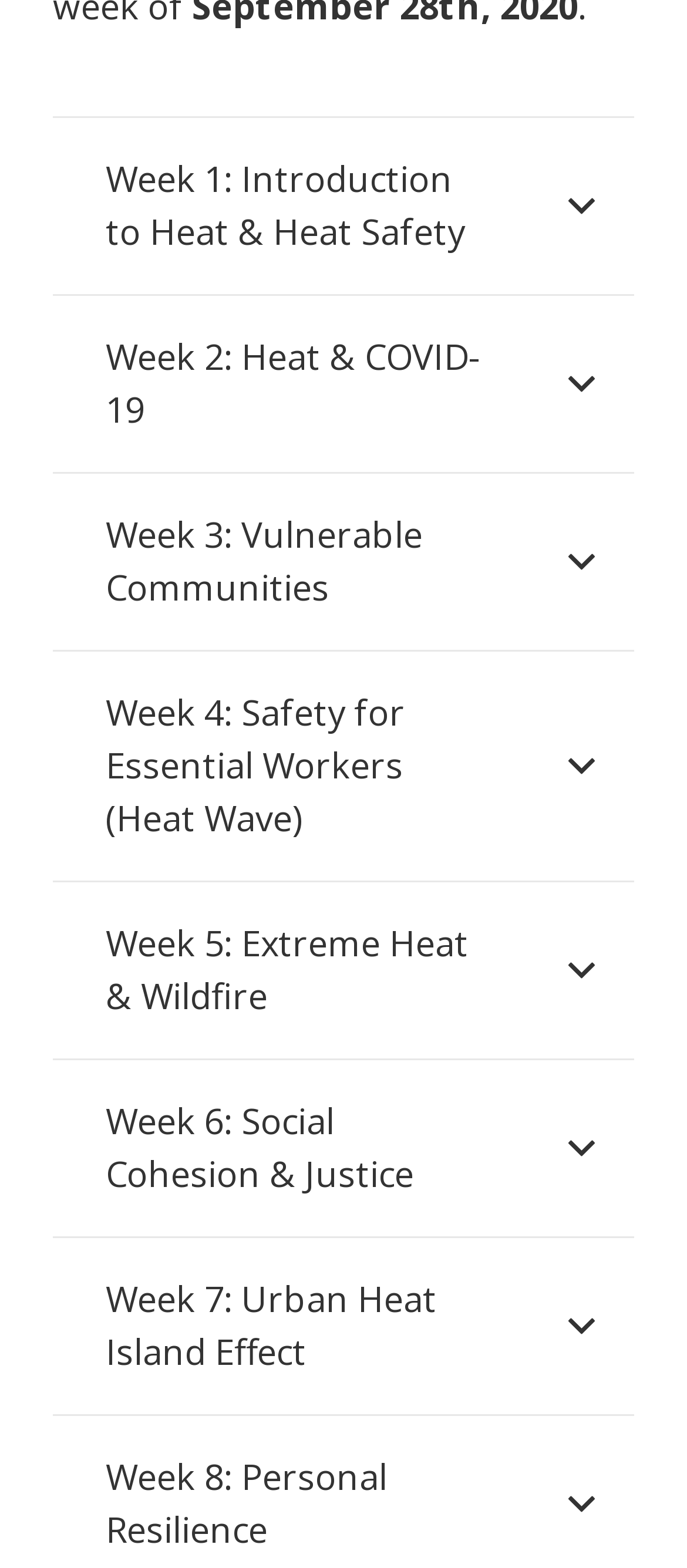Answer the question with a brief word or phrase:
What is the topic of Week 1?

Introduction to Heat & Heat Safety